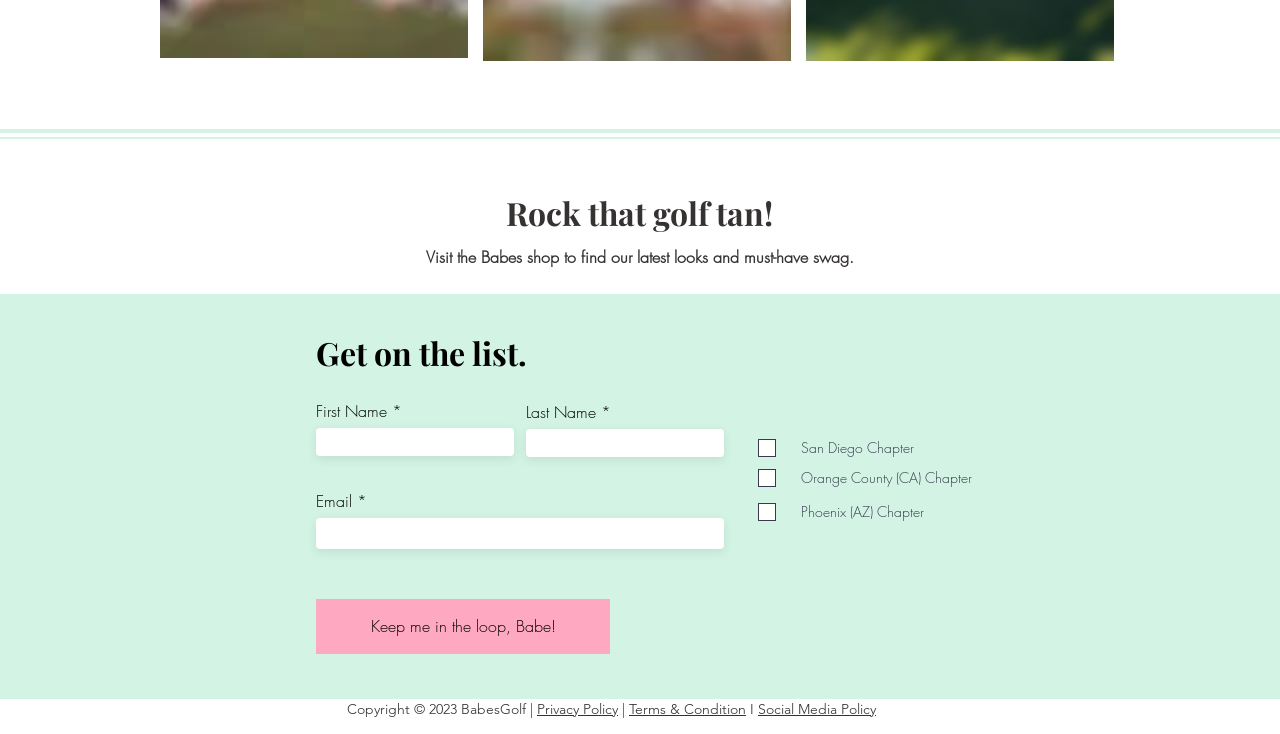What is the main call-to-action button on the page?
Please give a detailed and thorough answer to the question, covering all relevant points.

The main call-to-action button on the page is 'SHOP 'TIL YOU DROP' because it is a prominent button with a bold text and is placed in a central location on the page, indicating its importance.